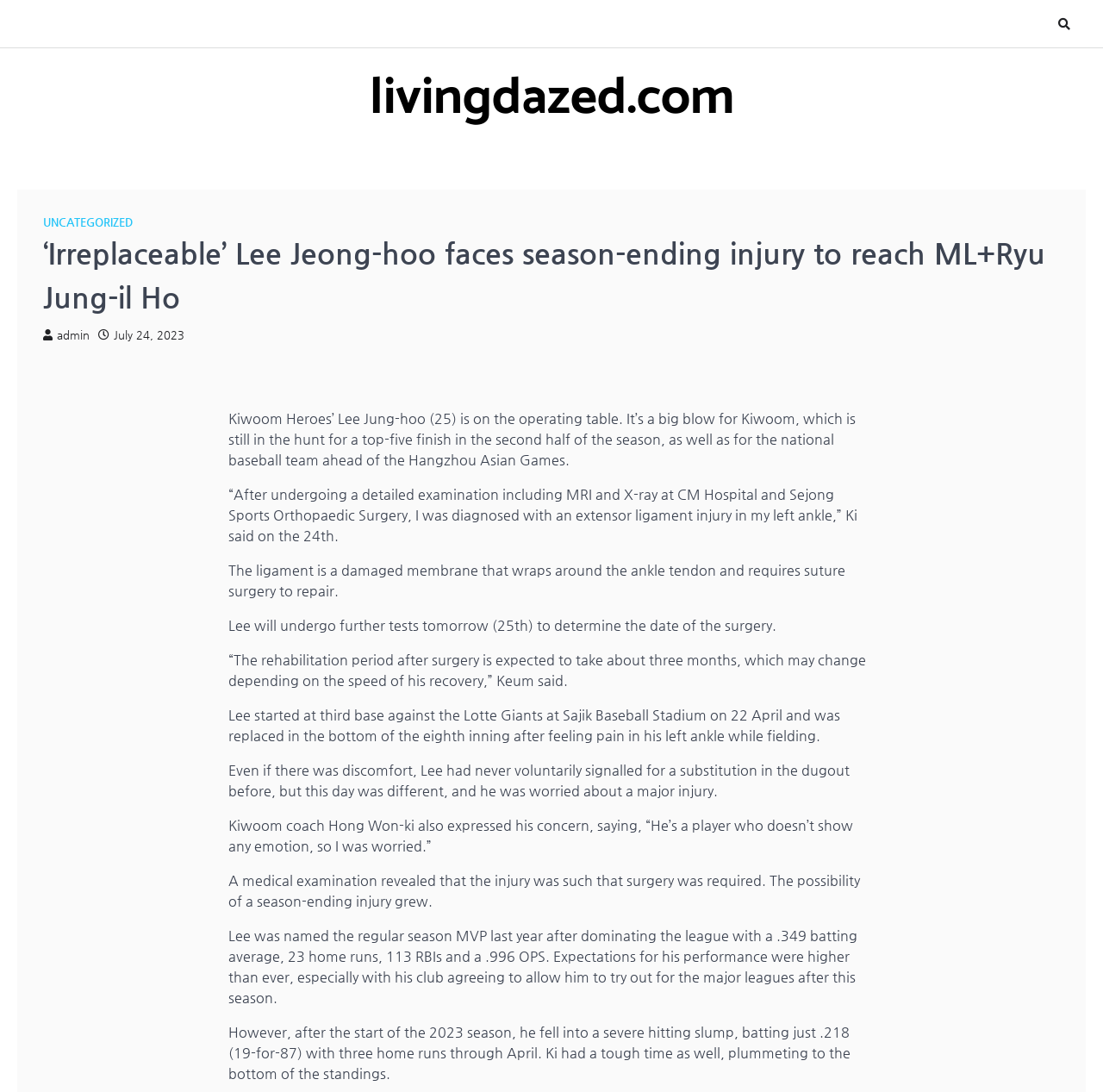Examine the image carefully and respond to the question with a detailed answer: 
What is the date of Lee Jung-hoo's injury diagnosis?

According to the webpage, Lee Jung-hoo was diagnosed with an extensor ligament injury on the 24th, as mentioned in the sentence '“After undergoing a detailed examination including MRI and X-ray at CM Hospital and Sejong Sports Orthopaedic Surgery, I was diagnosed with an extensor ligament injury in my left ankle,” Ki said on the 24th.'